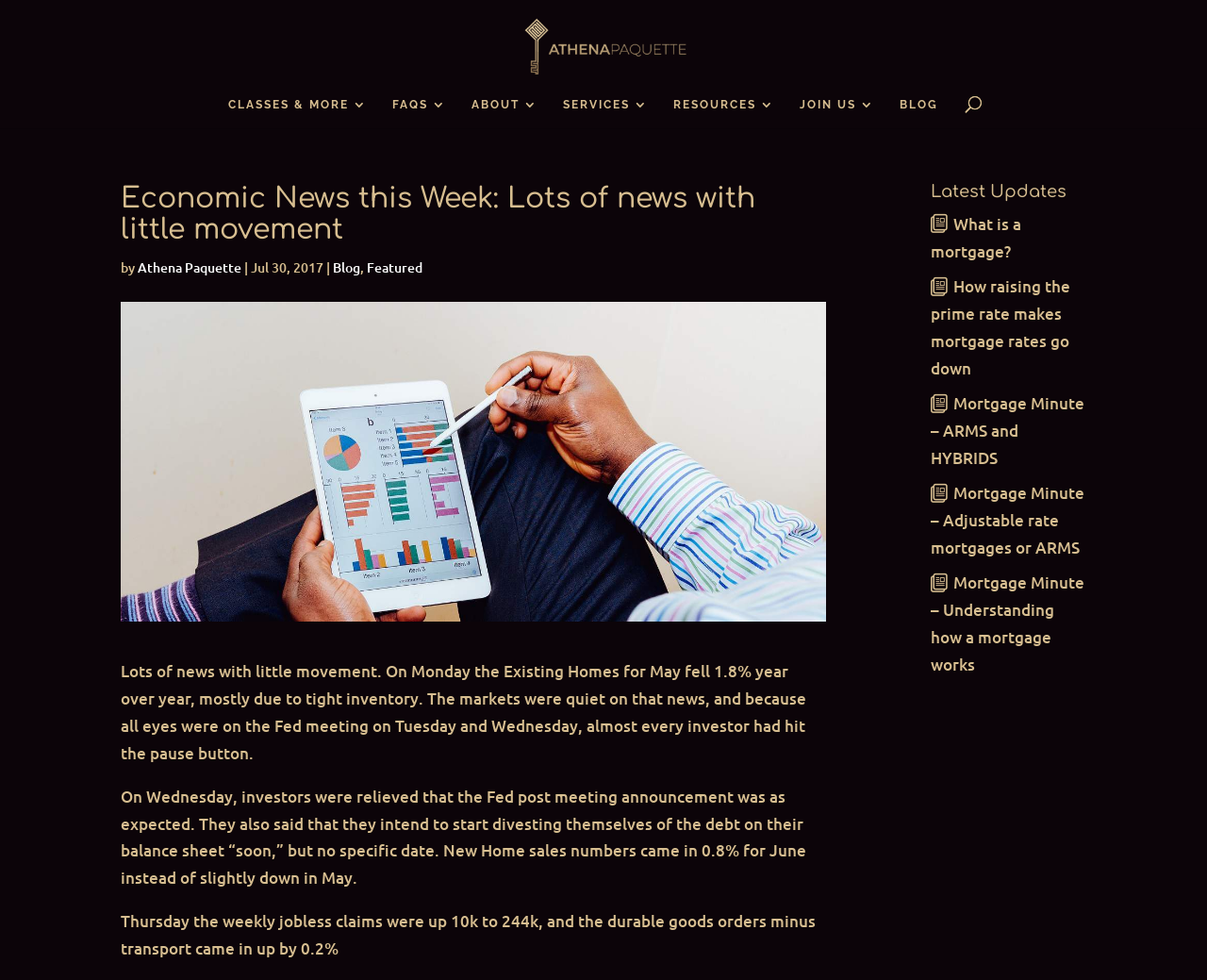Can you find and provide the title of the webpage?

Economic News this Week: Lots of news with little movement